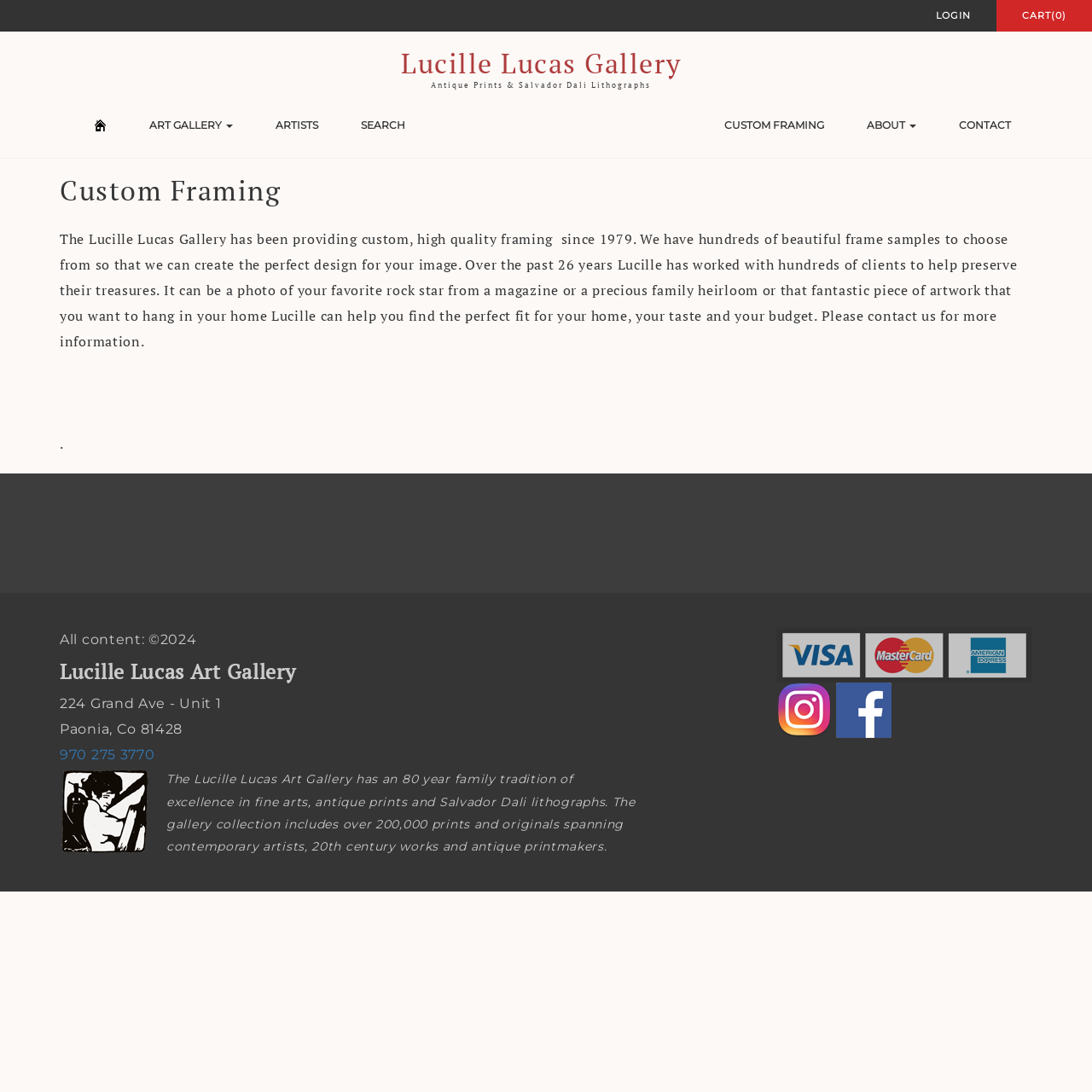What type of business is Lucille Lucas Gallery? Analyze the screenshot and reply with just one word or a short phrase.

Framing business